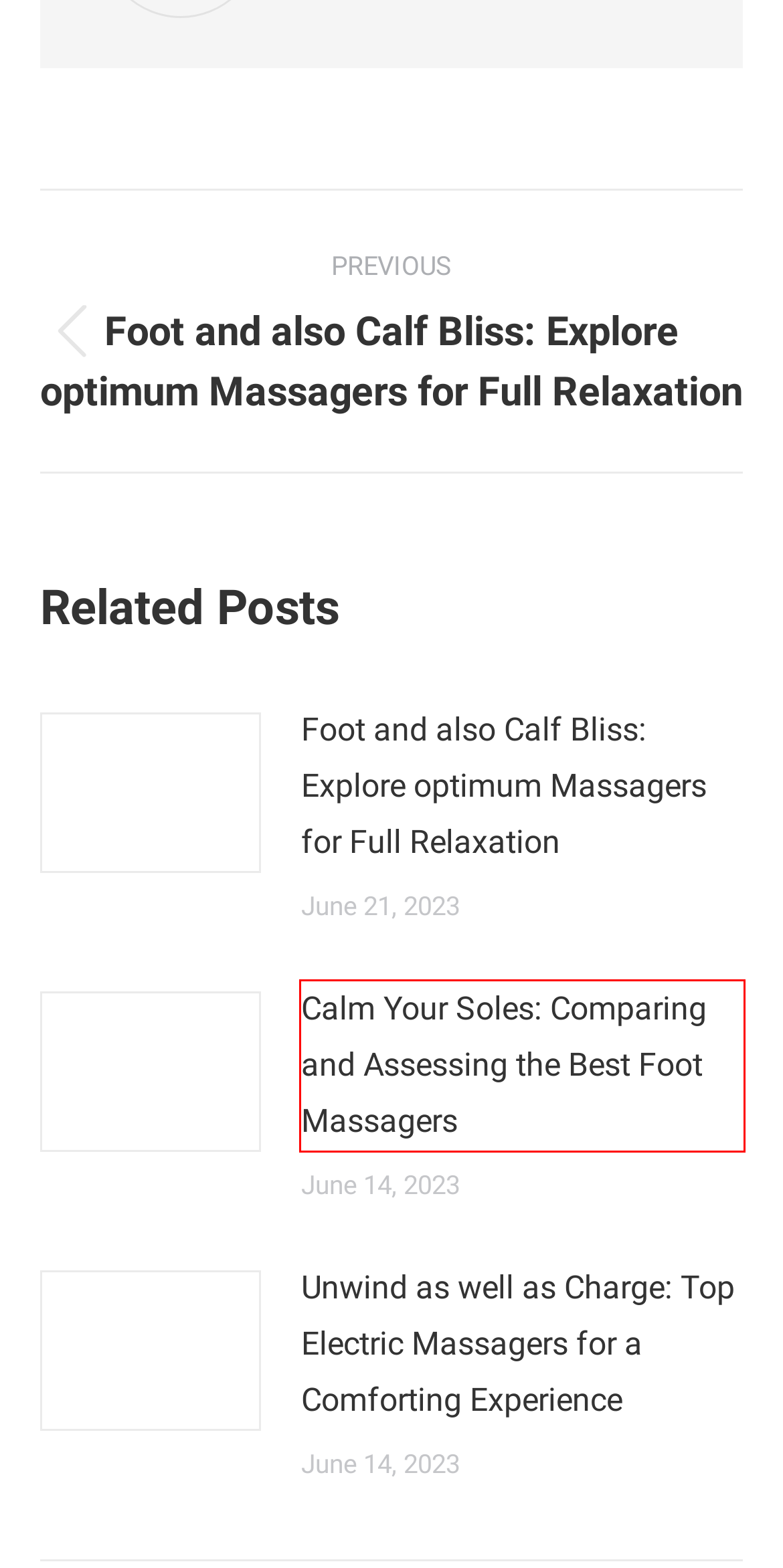You are provided with a screenshot of a webpage that has a red bounding box highlighting a UI element. Choose the most accurate webpage description that matches the new webpage after clicking the highlighted element. Here are your choices:
A. About Us – Golf Handles
B. Unwind as well as Charge: Top Electric Massagers for a Comforting Experience – Golf Handles
C. Foot and also Calf Bliss: Explore optimum Massagers for Full Relaxation – Golf Handles
D. Shop – Golf Handles
E. Science – Golf Handles
F. Contact – Golf Handles
G. Calm Your Soles: Comparing and Assessing the Best Foot Massagers – Golf Handles
H. June 22, 2023 – Golf Handles

G